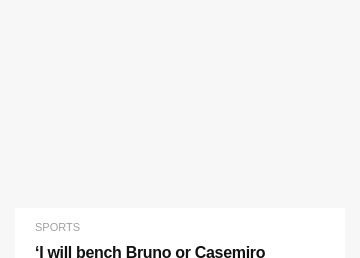Respond to the following question using a concise word or phrase: 
Which team is Manchester United playing against?

Crystal Palace